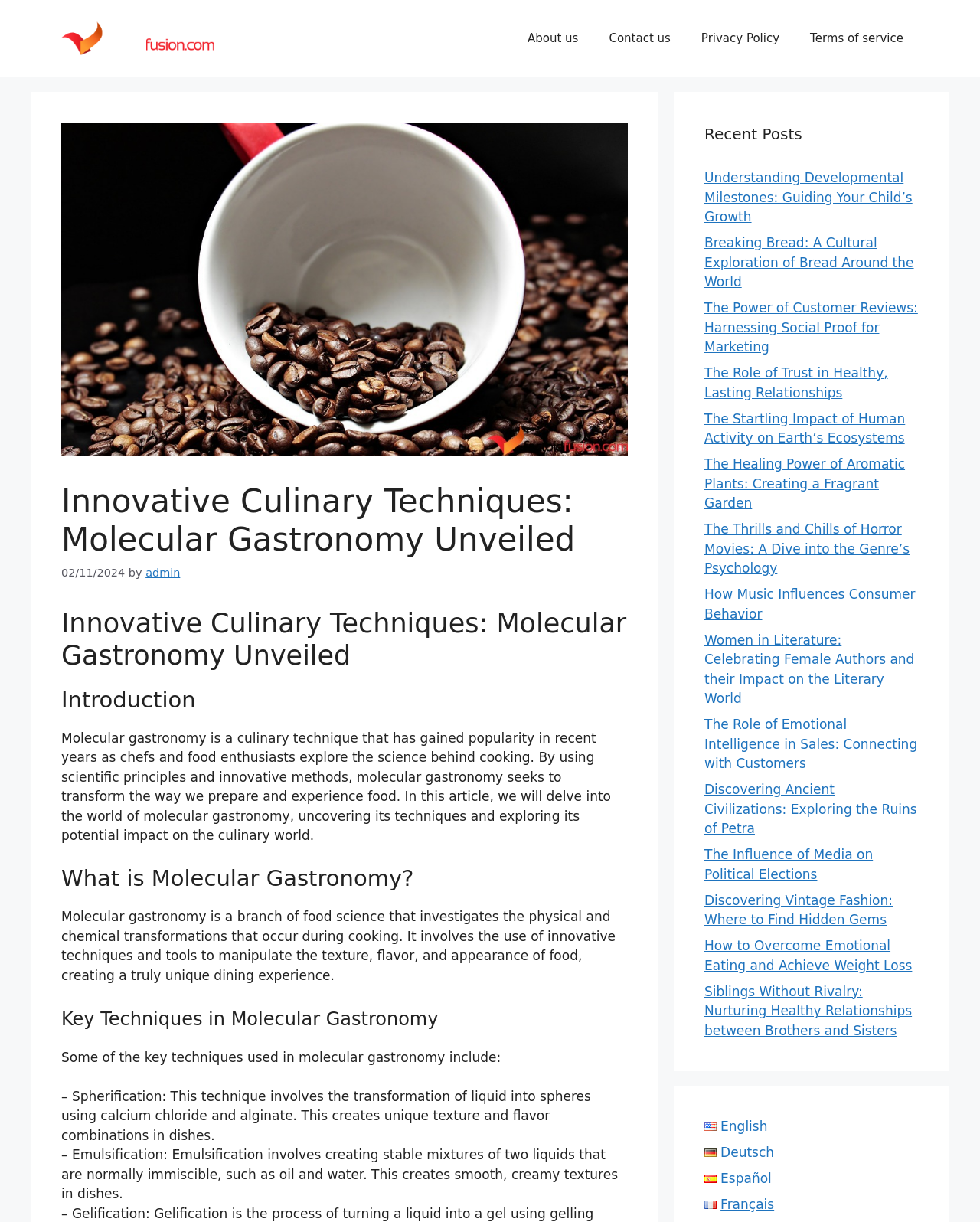How many recent posts are listed on the webpage?
Refer to the screenshot and respond with a concise word or phrase.

15